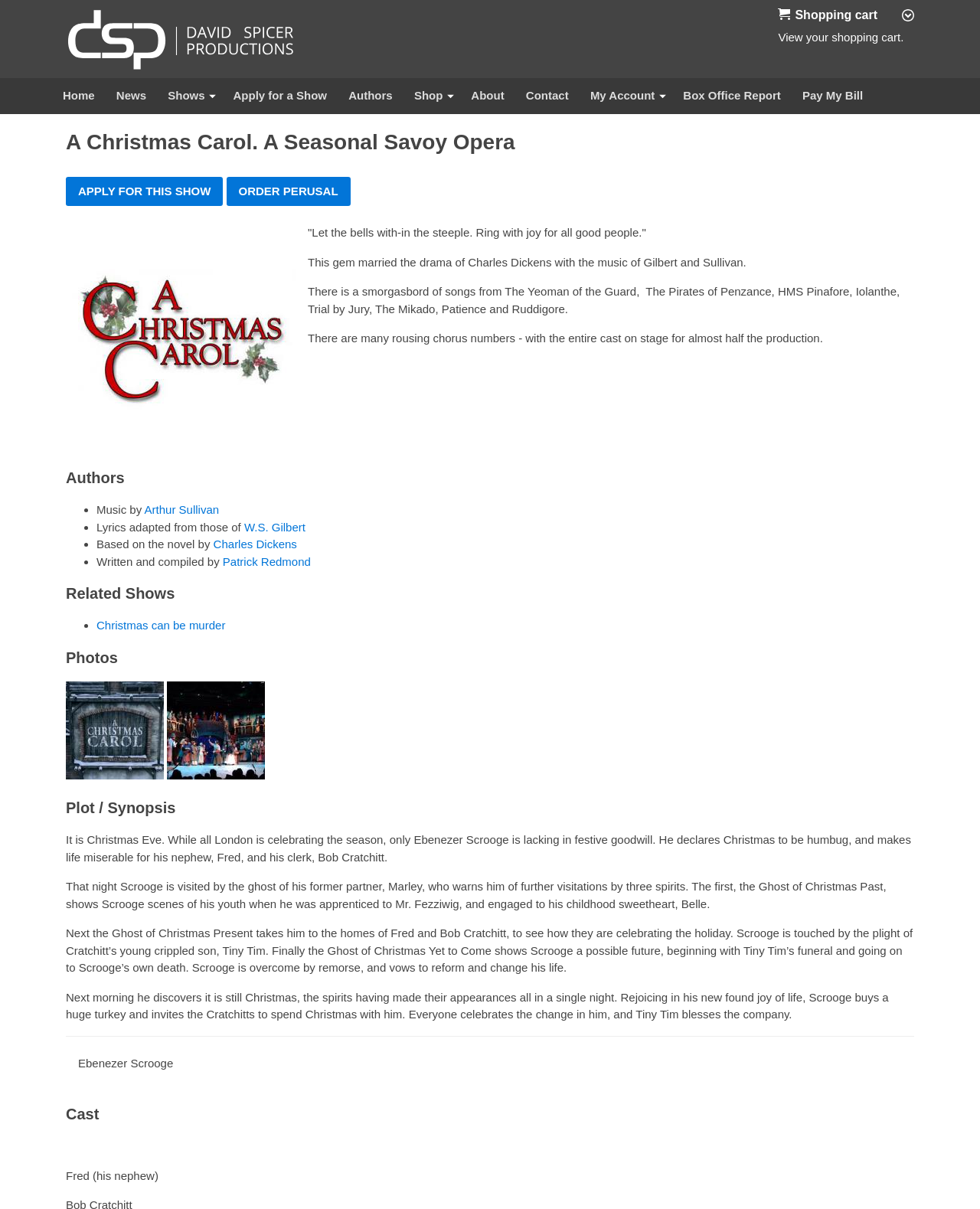Give a one-word or short phrase answer to this question: 
Who wrote the music for the show?

Arthur Sullivan